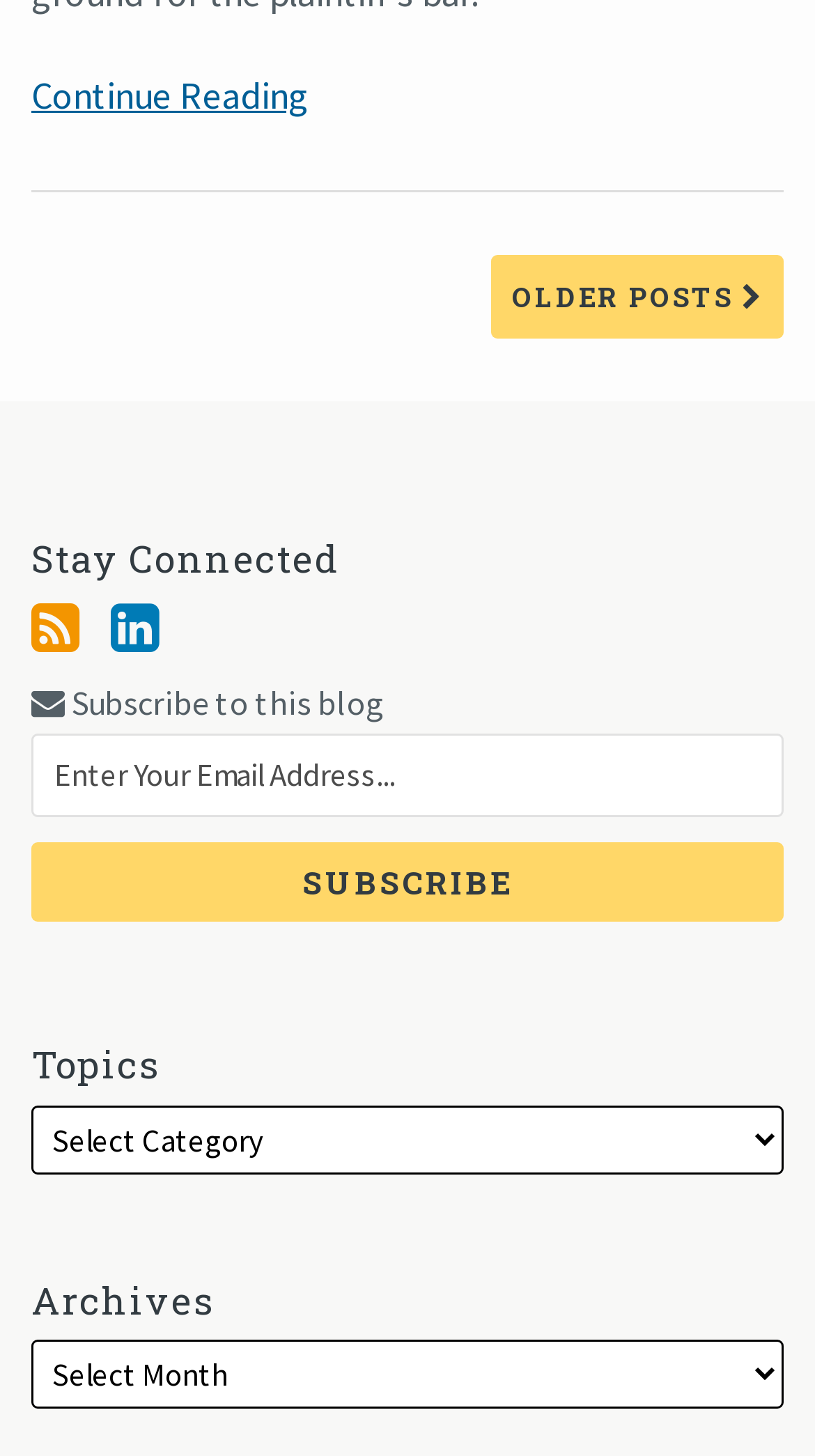Pinpoint the bounding box coordinates for the area that should be clicked to perform the following instruction: "view essays".

None